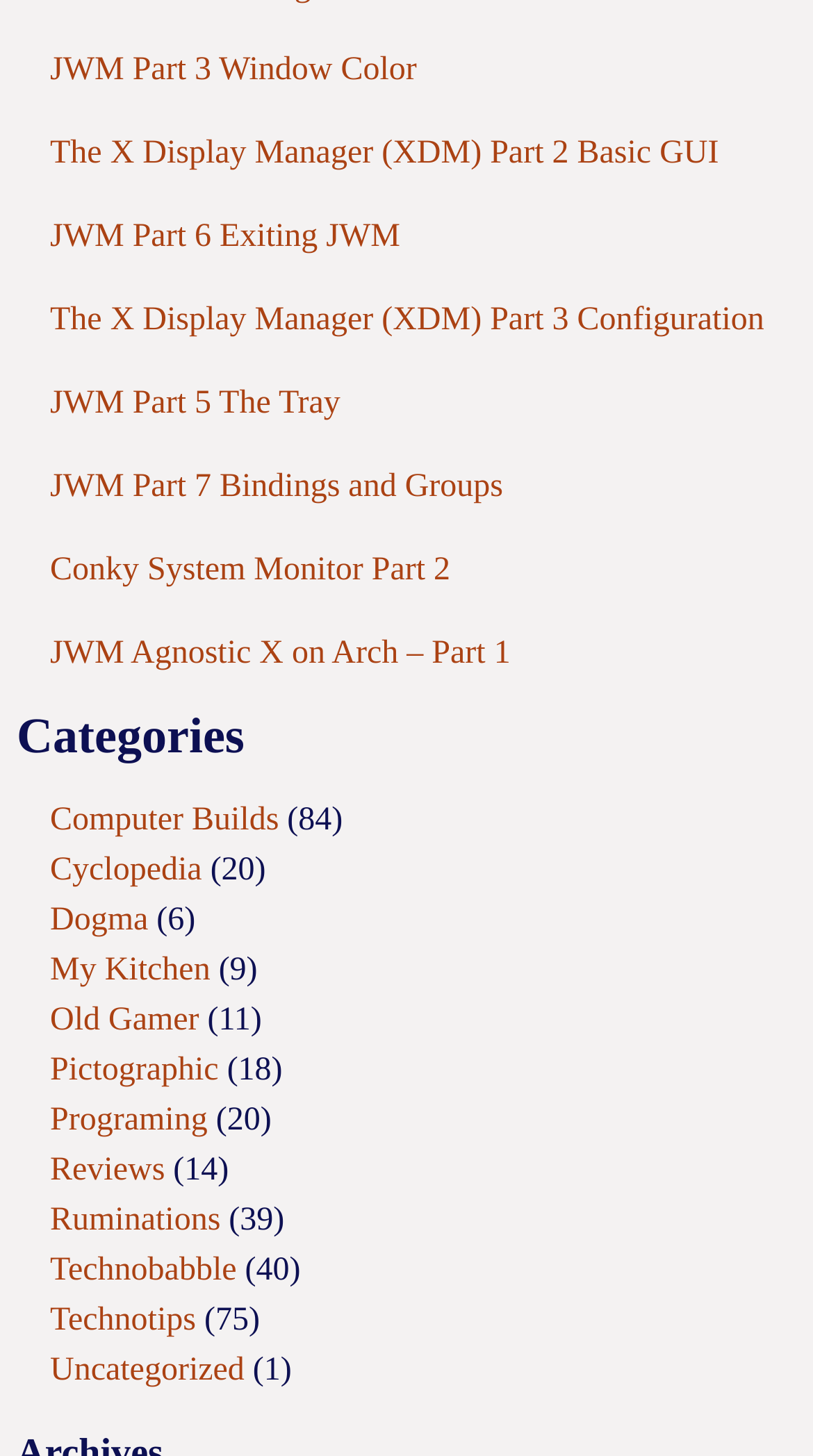Using floating point numbers between 0 and 1, provide the bounding box coordinates in the format (top-left x, top-left y, bottom-right x, bottom-right y). Locate the UI element described here: Reviews

[0.062, 0.791, 0.203, 0.815]